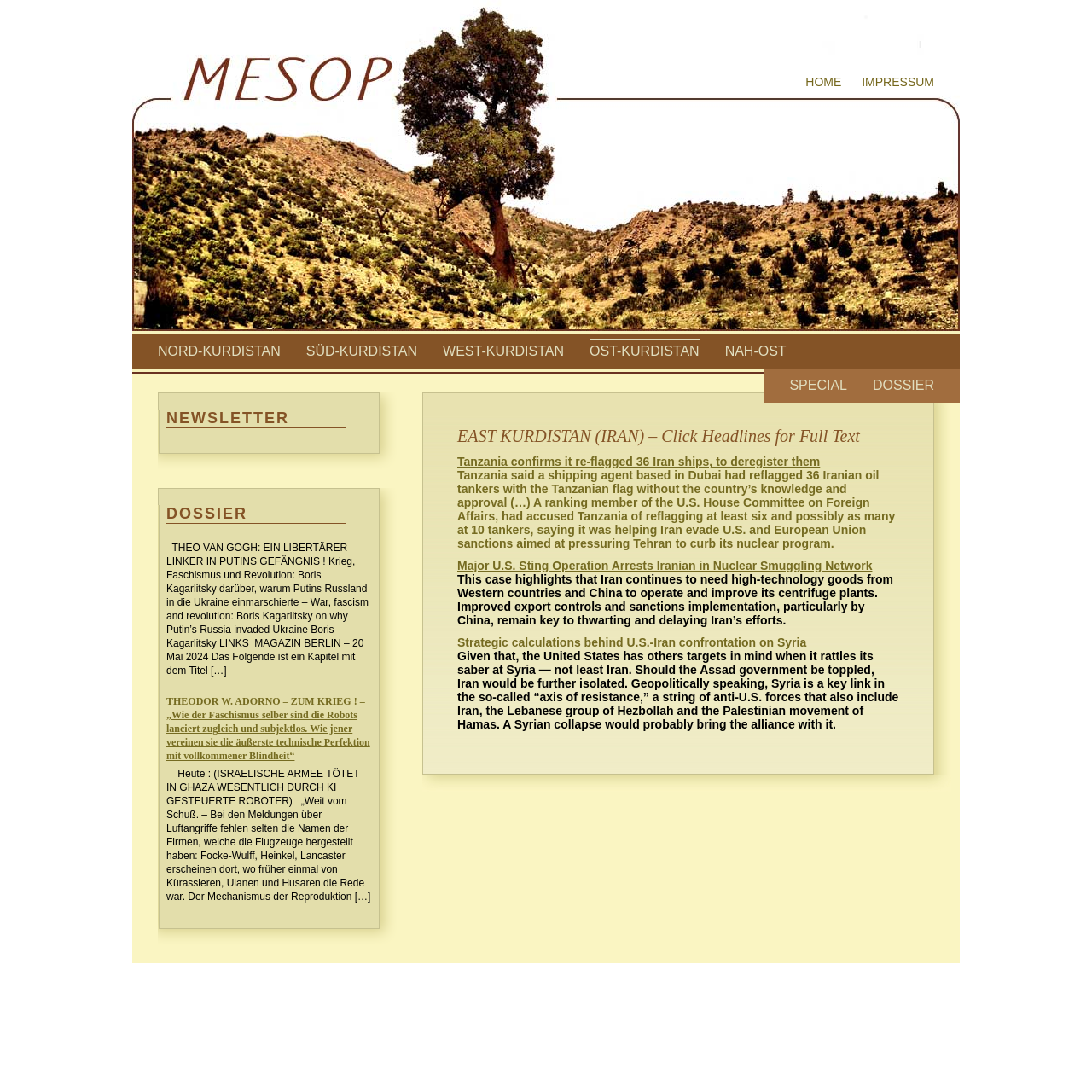Determine the bounding box coordinates for the region that must be clicked to execute the following instruction: "Click the repository logo".

None